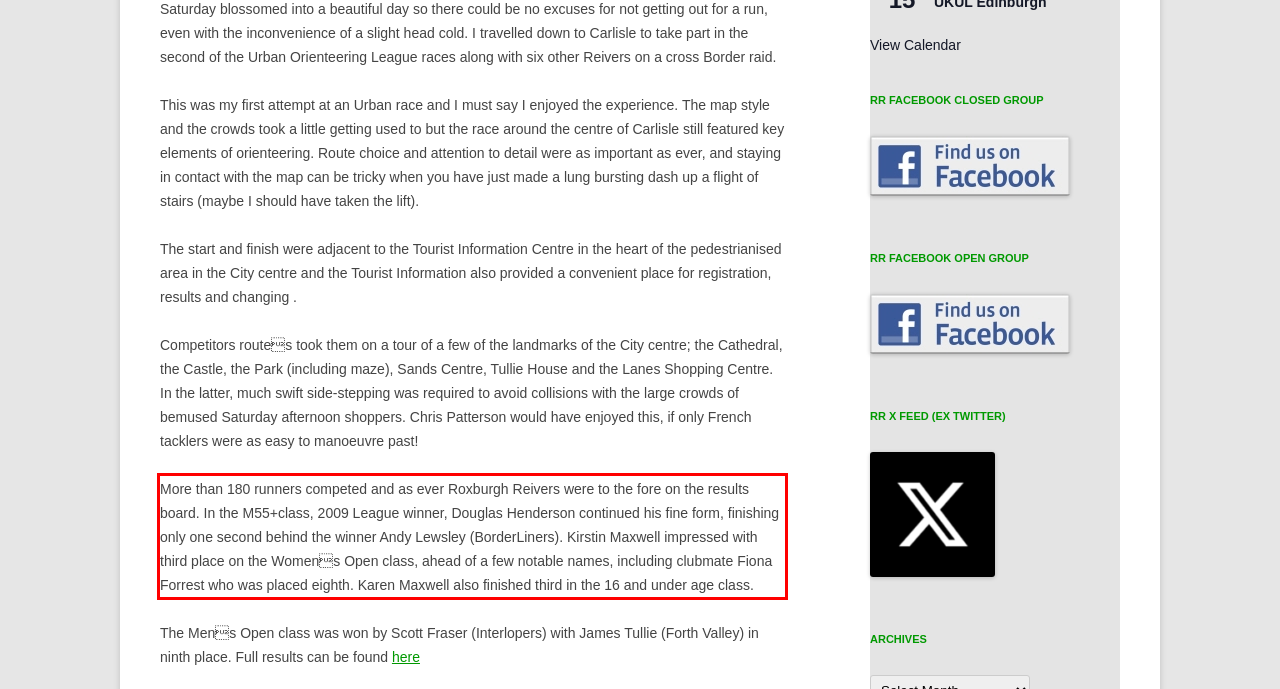Perform OCR on the text inside the red-bordered box in the provided screenshot and output the content.

More than 180 runners competed and as ever Roxburgh Reivers were to the fore on the results board. In the M55+class, 2009 League winner, Douglas Henderson continued his fine form, finishing only one second behind the winner Andy Lewsley (BorderLiners). Kirstin Maxwell impressed with third place on the Womens Open class, ahead of a few notable names, including clubmate Fiona Forrest who was placed eighth. Karen Maxwell also finished third in the 16 and under age class.